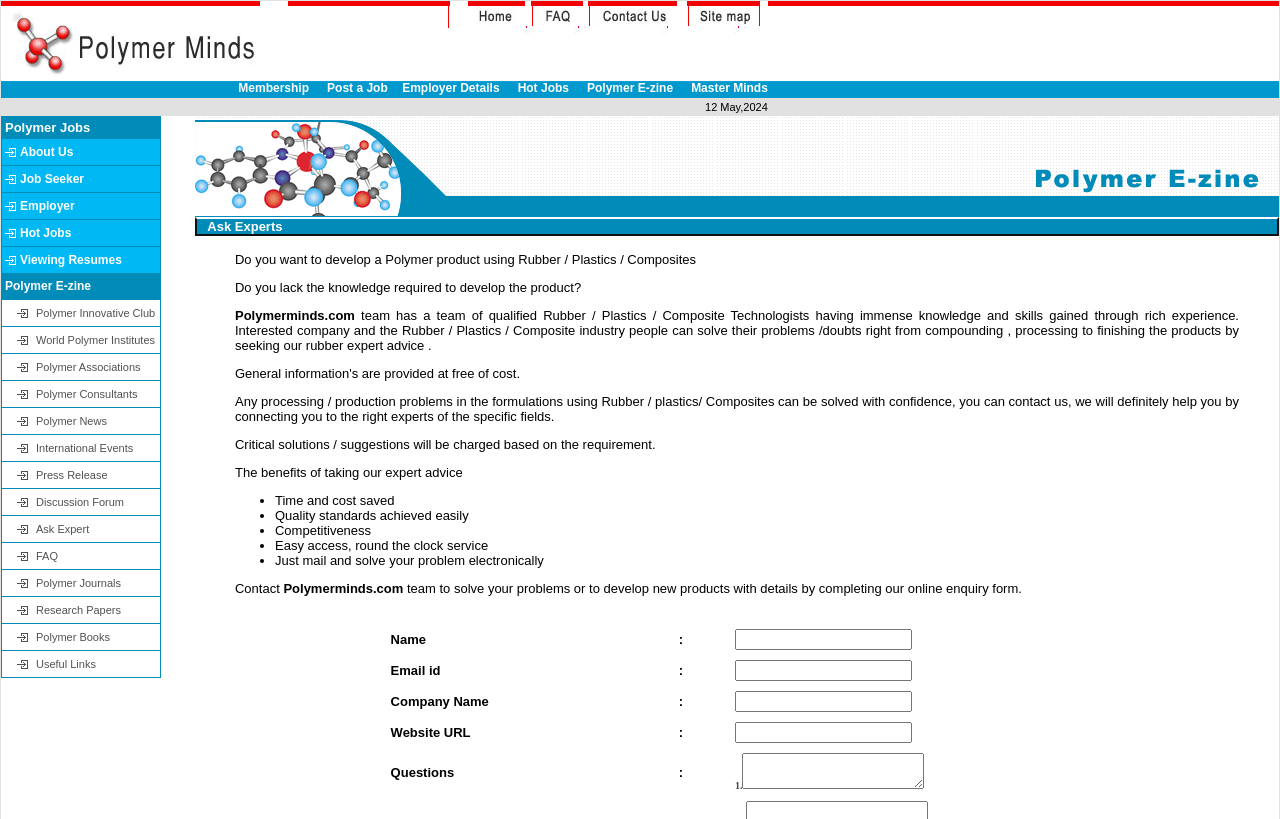Respond with a single word or phrase to the following question: How many rows are there in the table?

11